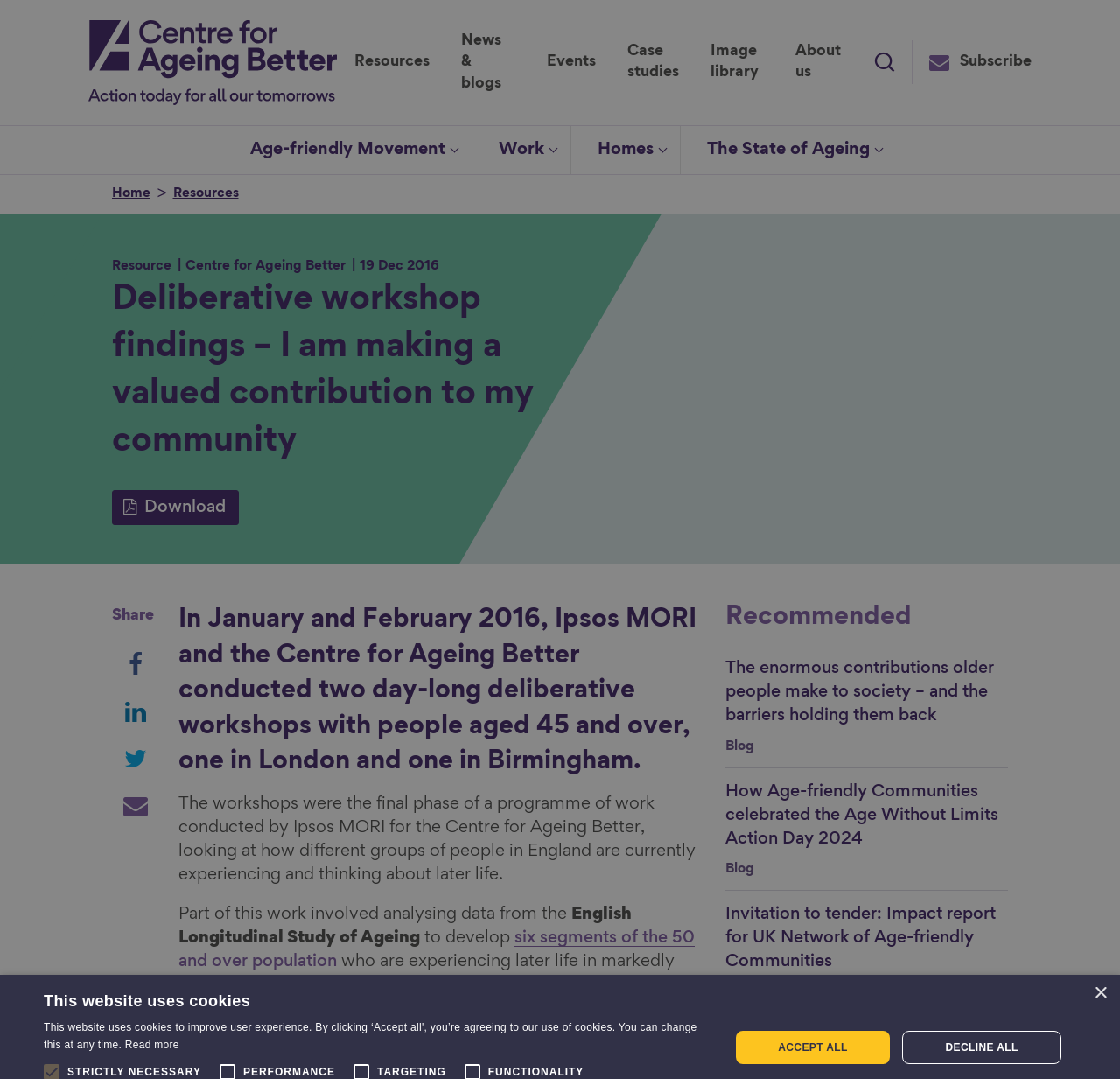Please give a short response to the question using one word or a phrase:
How many recommended links are there?

3